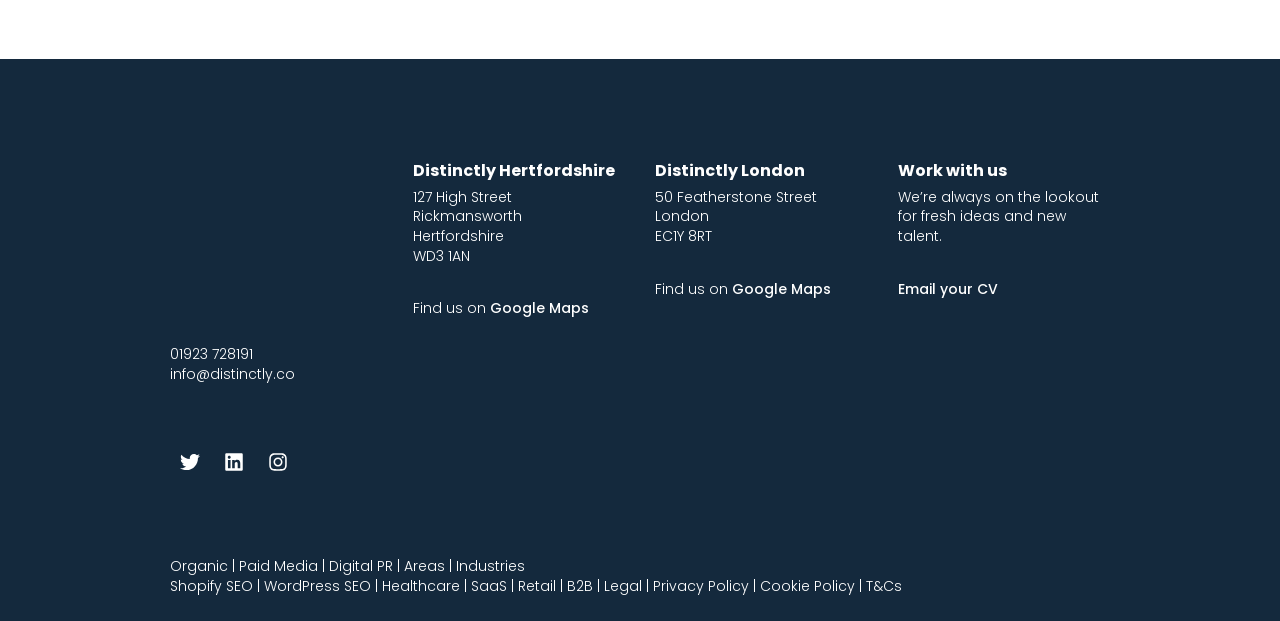Locate the bounding box coordinates of the clickable region to complete the following instruction: "Visit Distinctly homepage."

[0.133, 0.257, 0.299, 0.539]